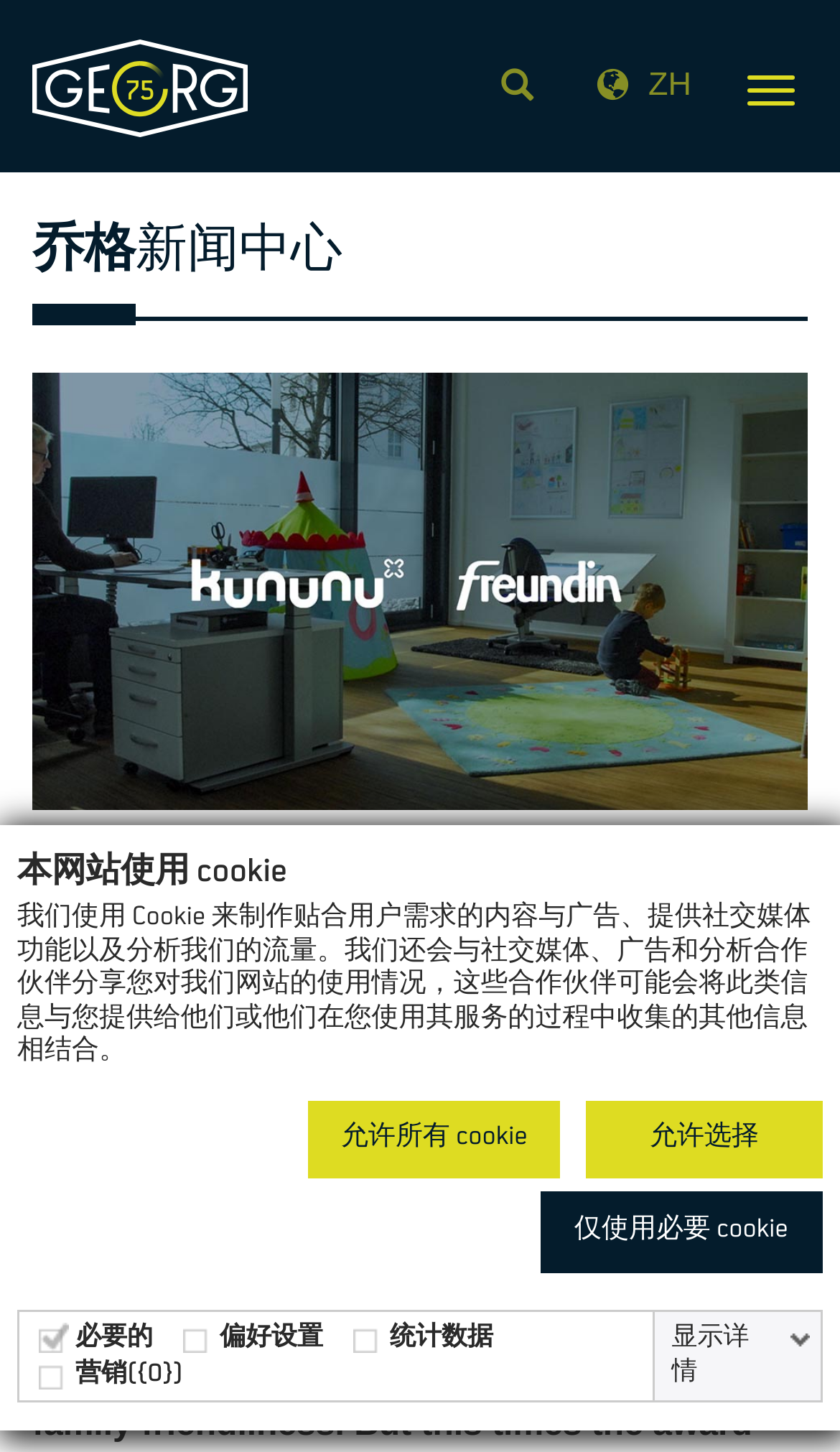Determine the main heading of the webpage and generate its text.

Germany's most family-friendly company in the field of mechanical engineering